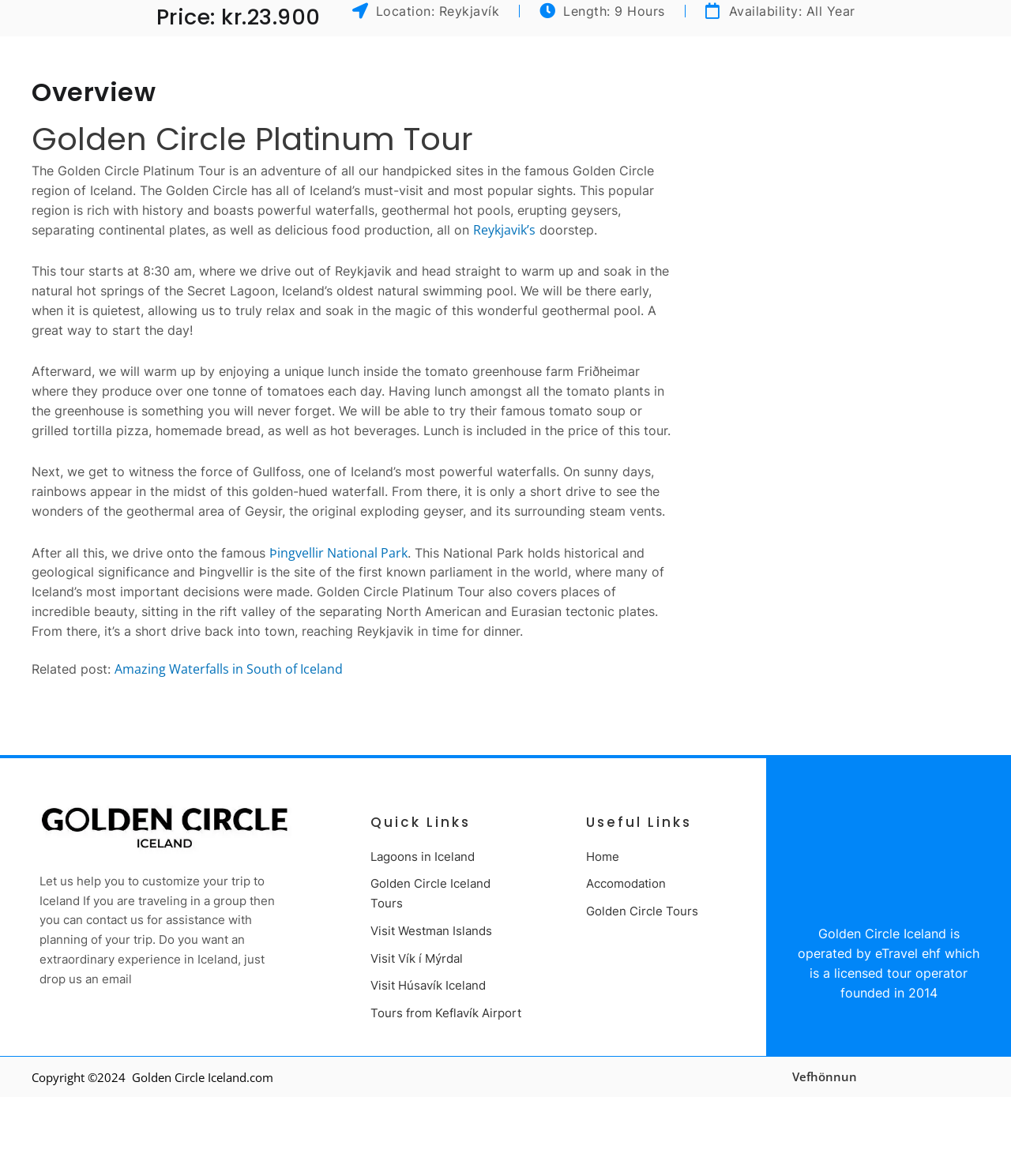Predict the bounding box of the UI element based on this description: "Visit Vík í Mýrdal".

[0.366, 0.807, 0.517, 0.824]